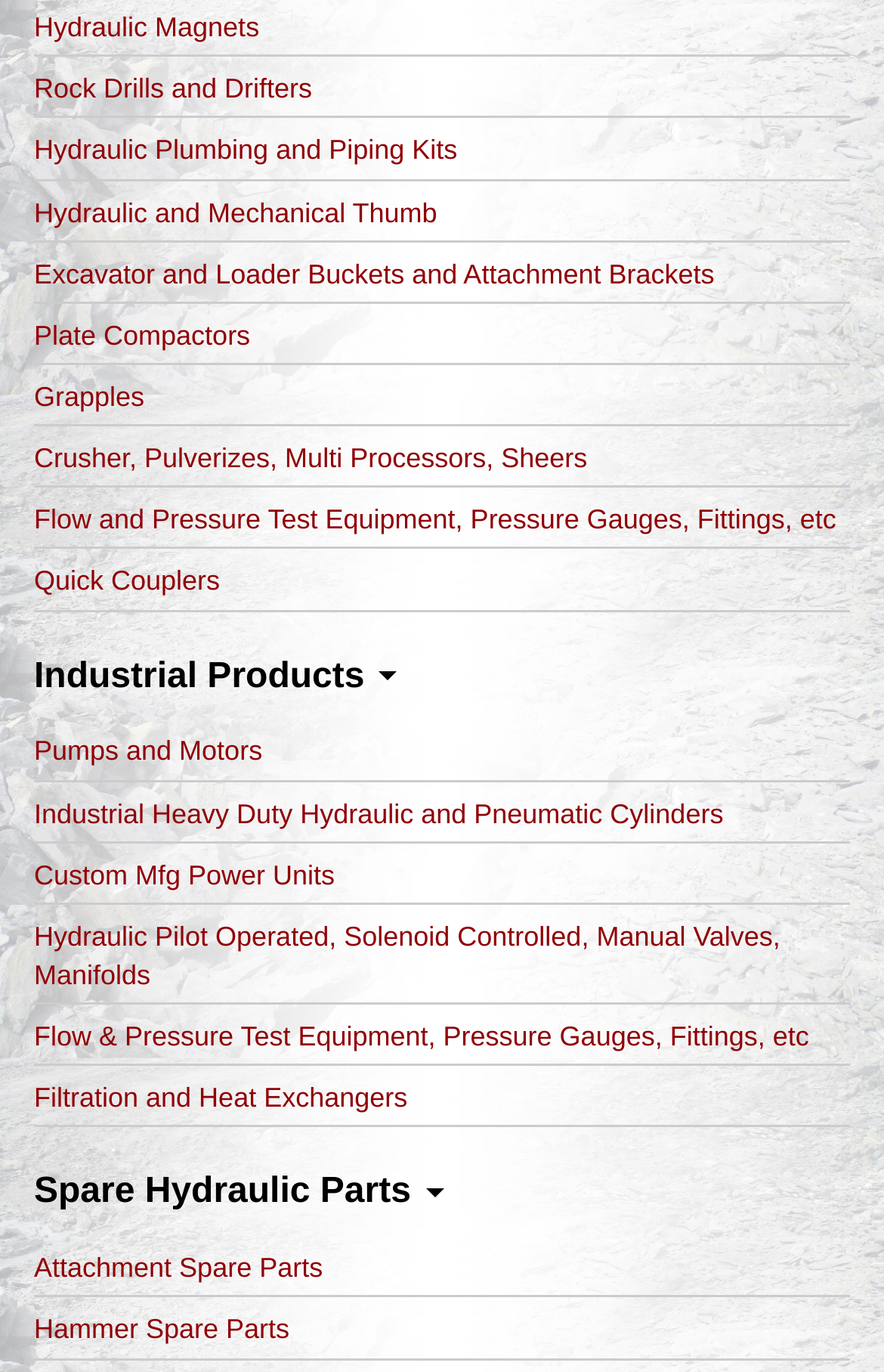Determine the bounding box coordinates of the UI element described by: "Hydraulic Plumbing and Piping Kits".

[0.038, 0.098, 0.517, 0.121]